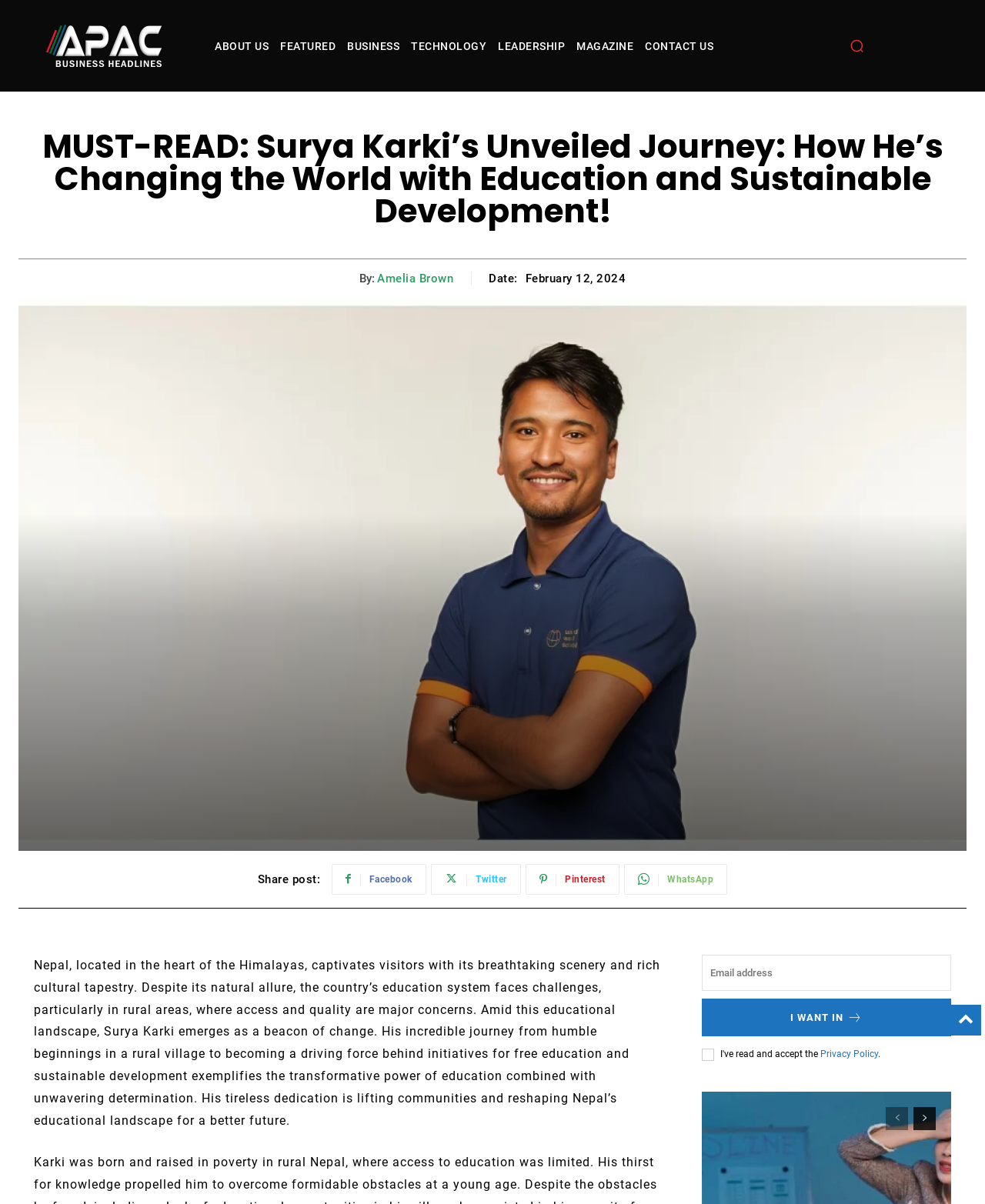Consider the image and give a detailed and elaborate answer to the question: 
What is the name of the person featured in the article?

The article's title is 'MUST-READ: Surya Karki’s Unveiled Journey: How He’s Changing the World with Education and Sustainable Development!' and the content of the article is about Surya Karki's journey and achievements.